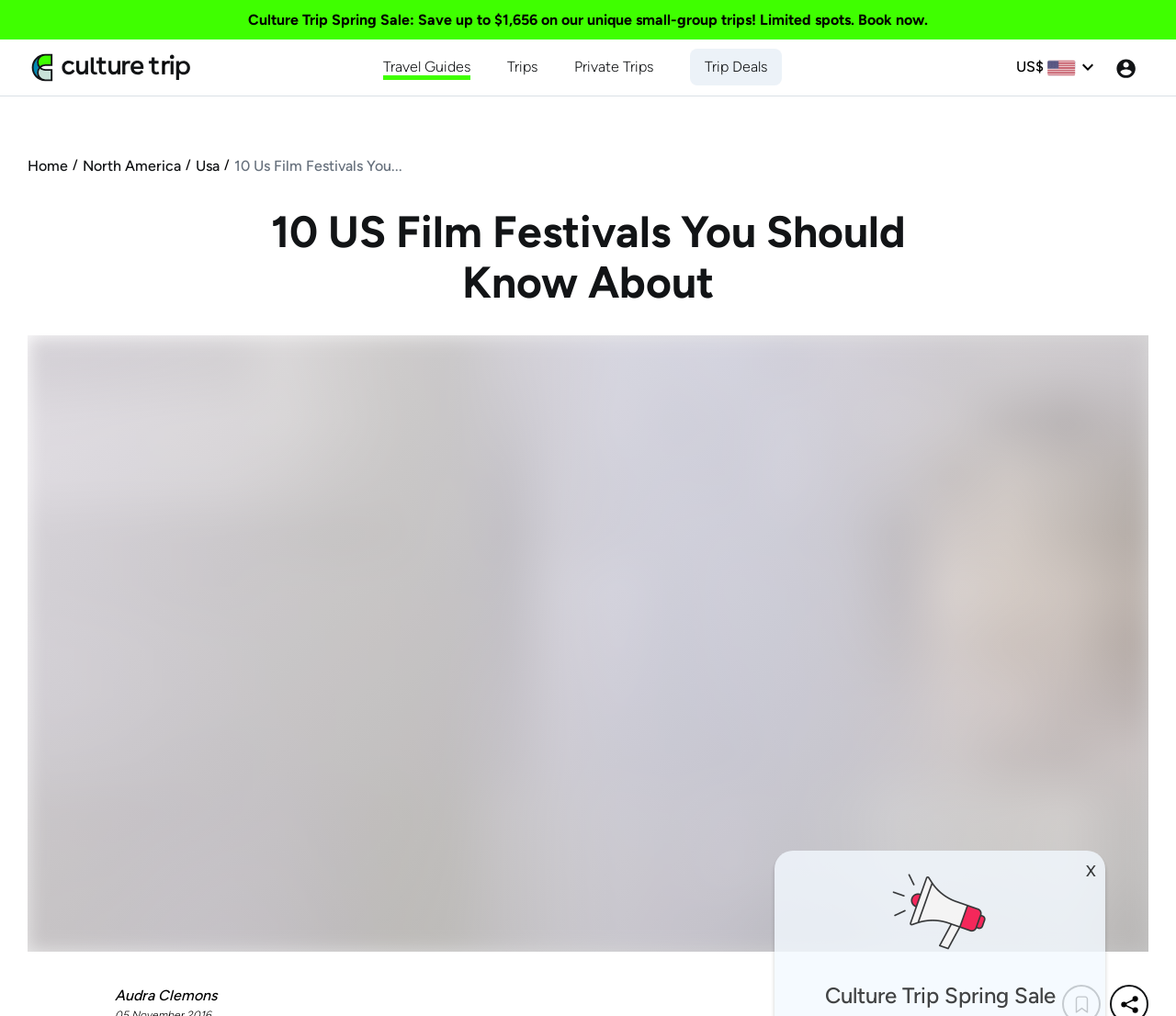Kindly determine the bounding box coordinates of the area that needs to be clicked to fulfill this instruction: "Explore Trips".

[0.431, 0.055, 0.457, 0.076]